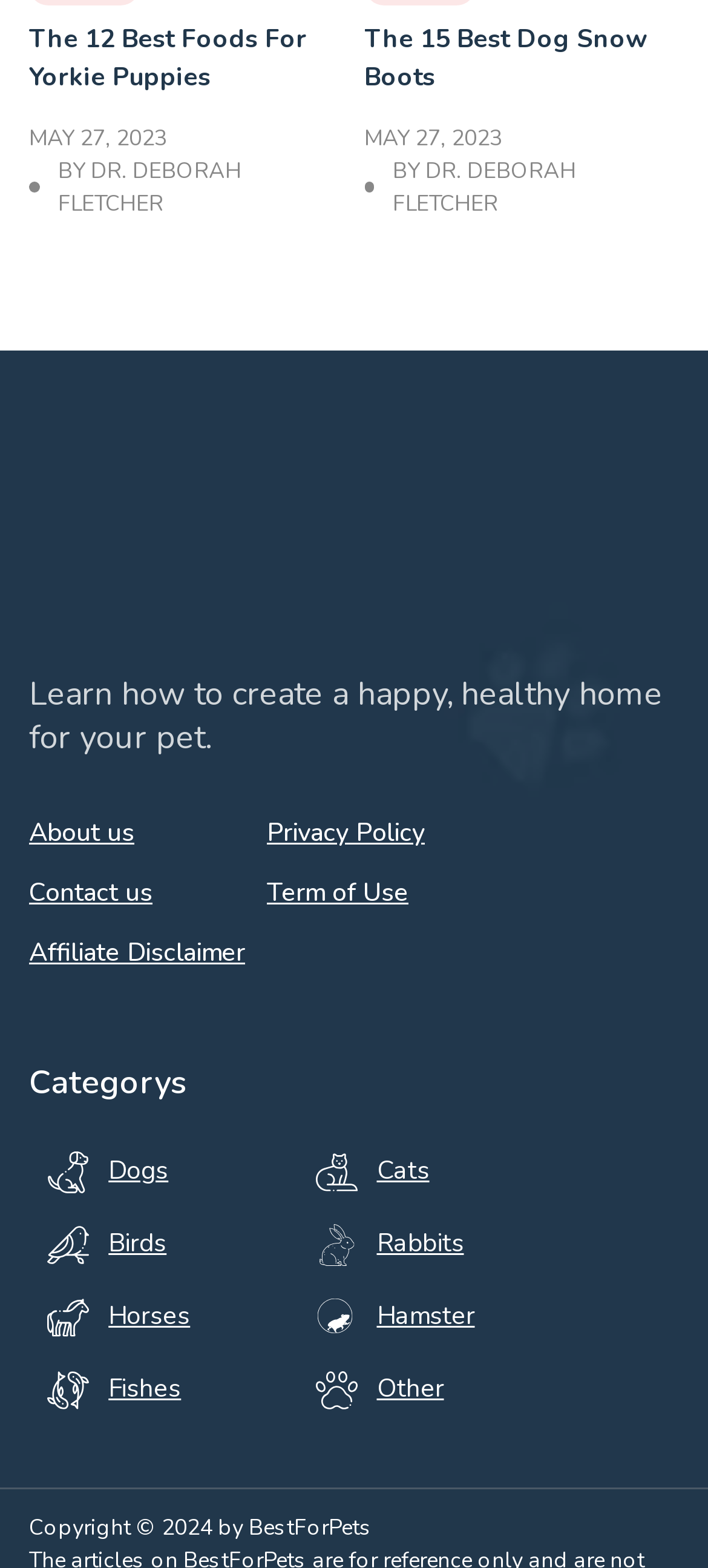Give a short answer to this question using one word or a phrase:
Who is the author of the article?

DR. DEBORAH FLETCHER